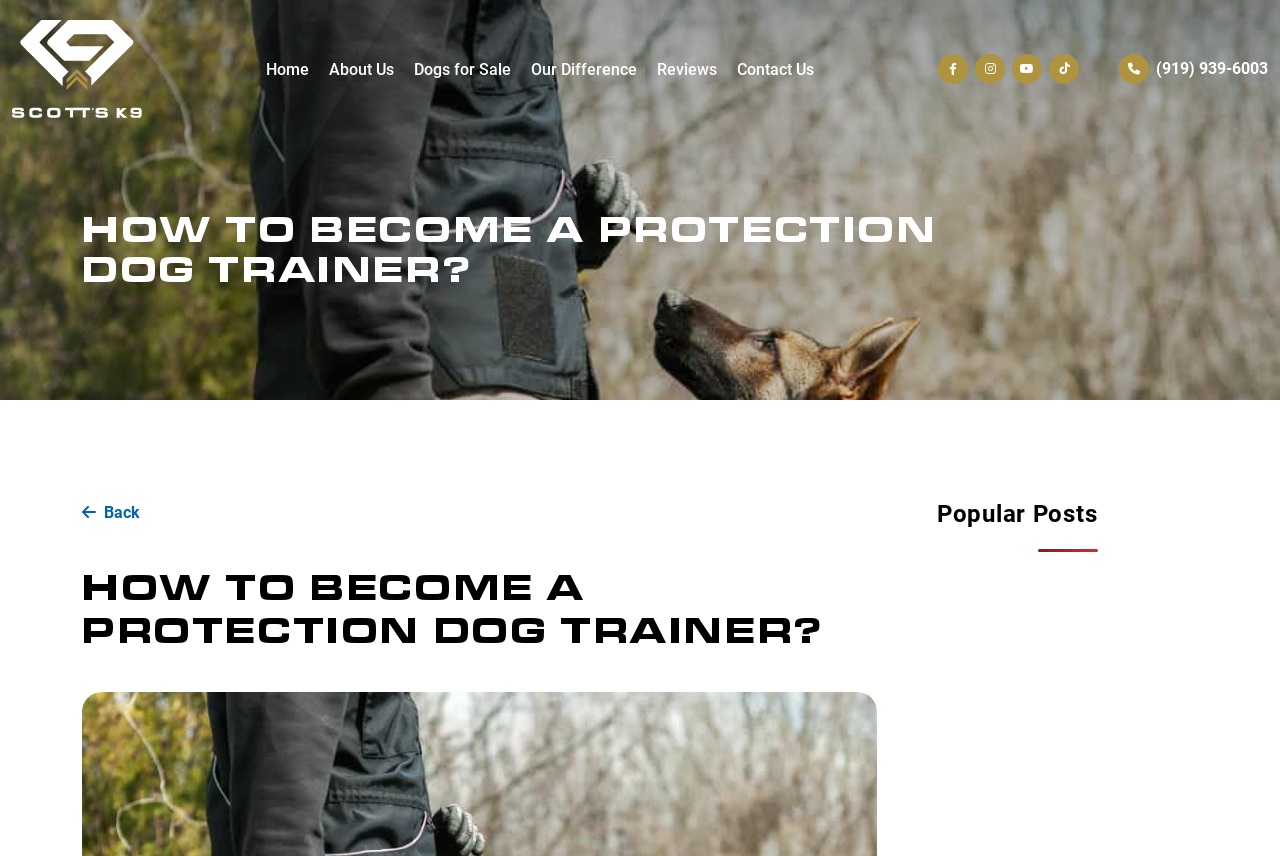Can you specify the bounding box coordinates for the region that should be clicked to fulfill this instruction: "Go back to previous page".

[0.064, 0.588, 0.109, 0.61]